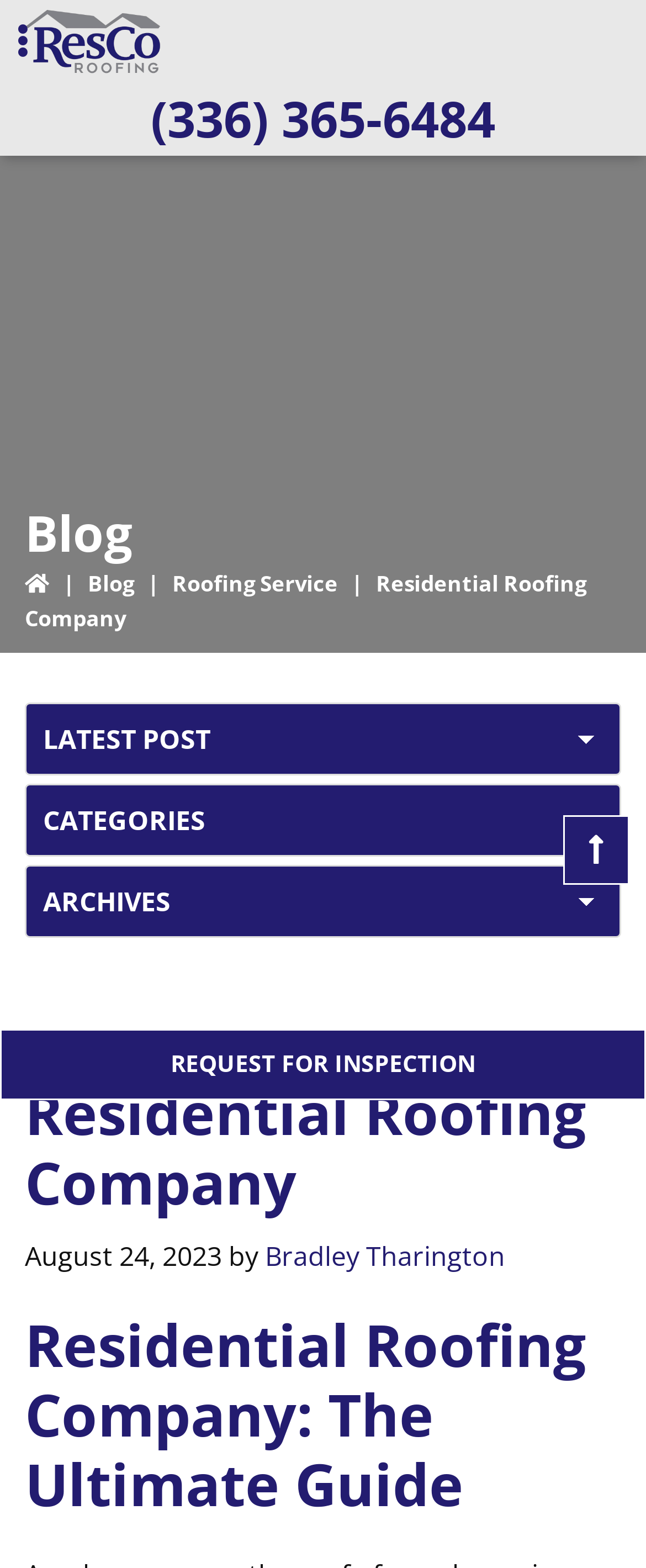Determine the bounding box coordinates of the clickable element necessary to fulfill the instruction: "call the phone number". Provide the coordinates as four float numbers within the 0 to 1 range, i.e., [left, top, right, bottom].

[0.233, 0.054, 0.767, 0.097]